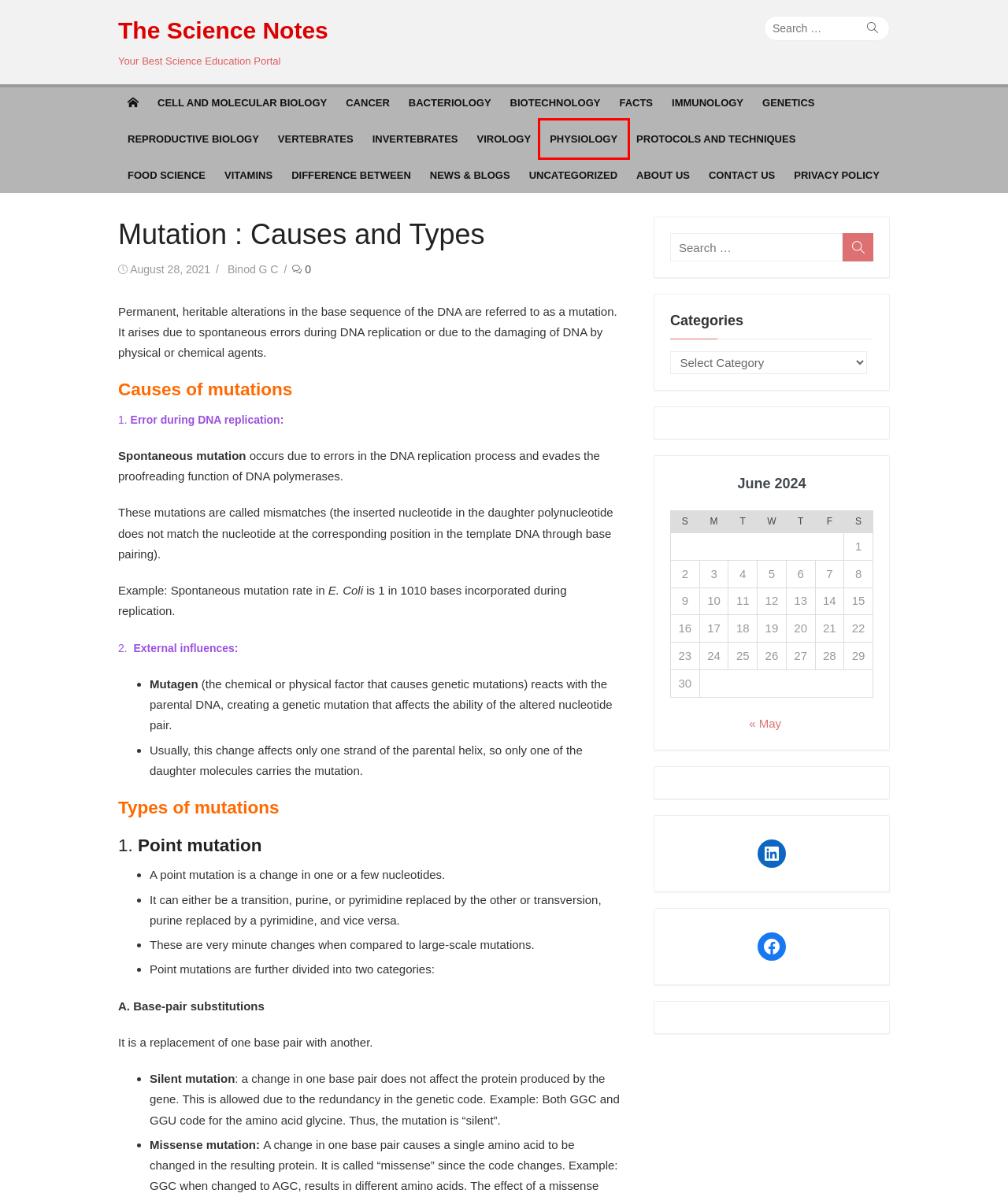A screenshot of a webpage is given with a red bounding box around a UI element. Choose the description that best matches the new webpage shown after clicking the element within the red bounding box. Here are the candidates:
A. Bacteriology Archives - The Science Notes
B. Virology Archives - The Science Notes
C. May 2024 - The Science Notes
D. Biotechnology Archives - The Science Notes
E. Facts Archives - The Science Notes
F. Reproductive Biology Archives - The Science Notes
G. Difference between Archives - The Science Notes
H. Physiology Archives - The Science Notes

H